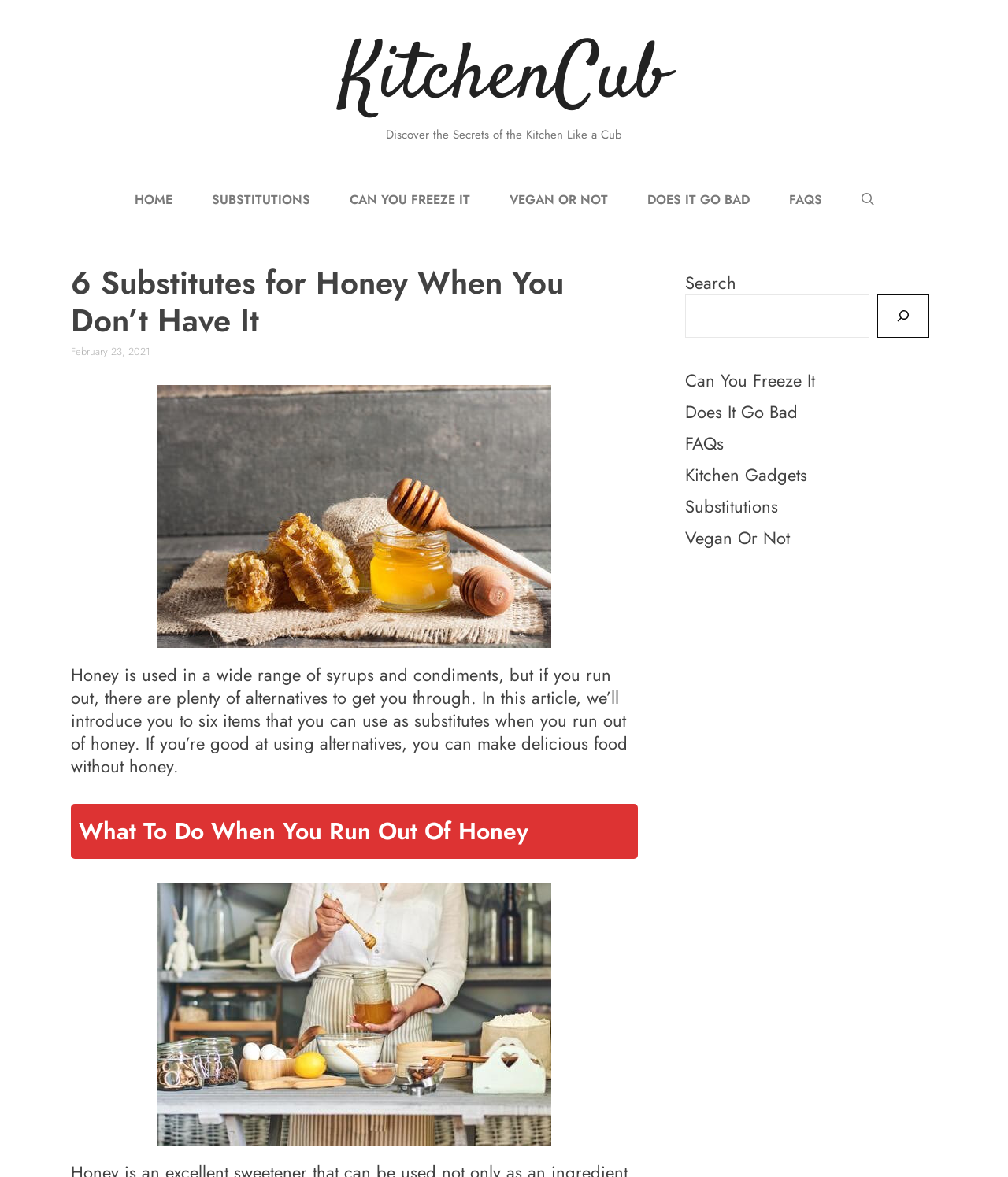Look at the image and answer the question in detail:
How many navigation links are there?

The navigation links can be found in the primary navigation section, which includes links to 'HOME', 'SUBSTITUTIONS', 'CAN YOU FREEZE IT', 'VEGAN OR NOT', 'DOES IT GO BAD', and 'FAQS', as well as an 'Open Search Bar' link, making a total of 7 links.